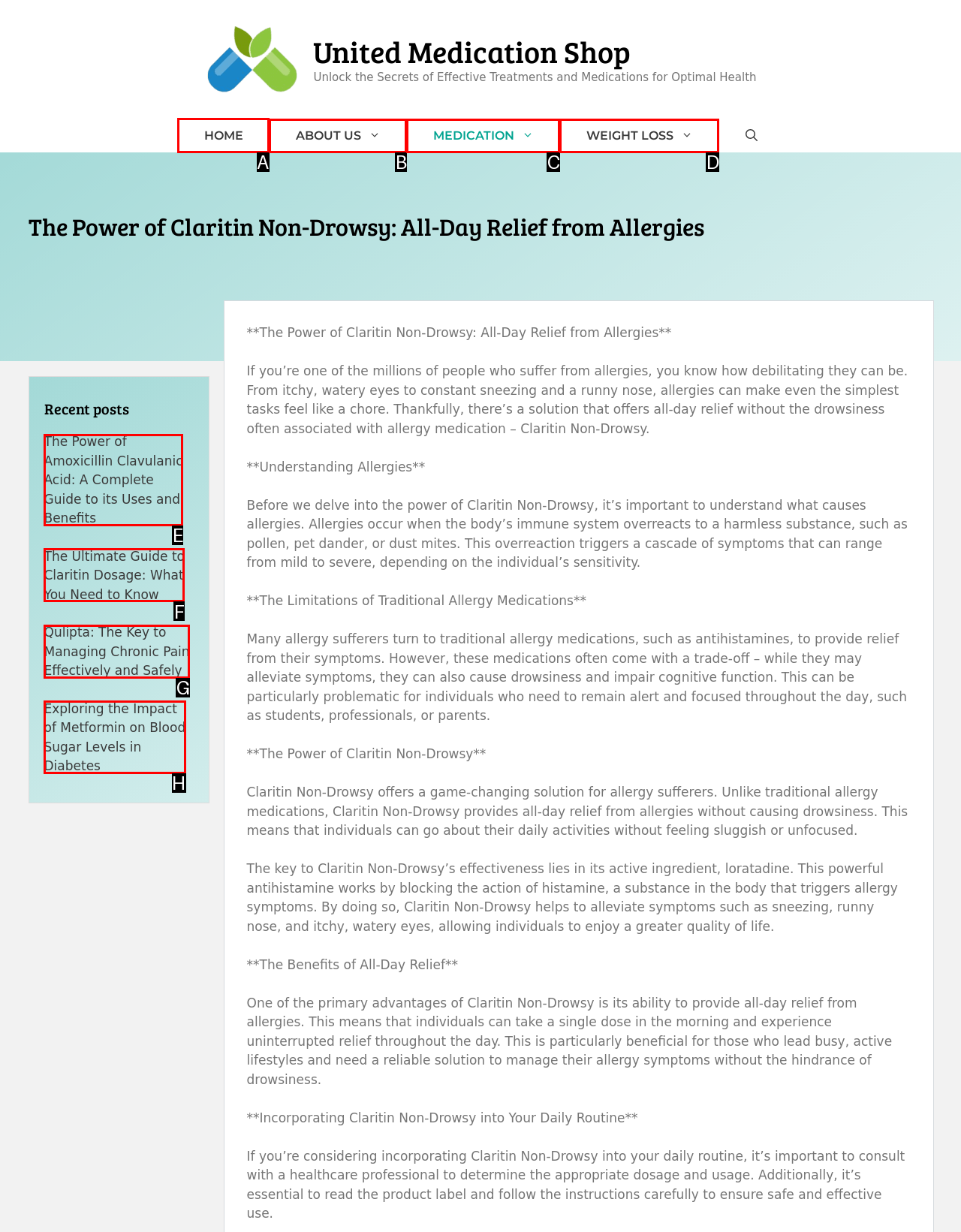Determine which letter corresponds to the UI element to click for this task: Click the 'HOME' link
Respond with the letter from the available options.

A